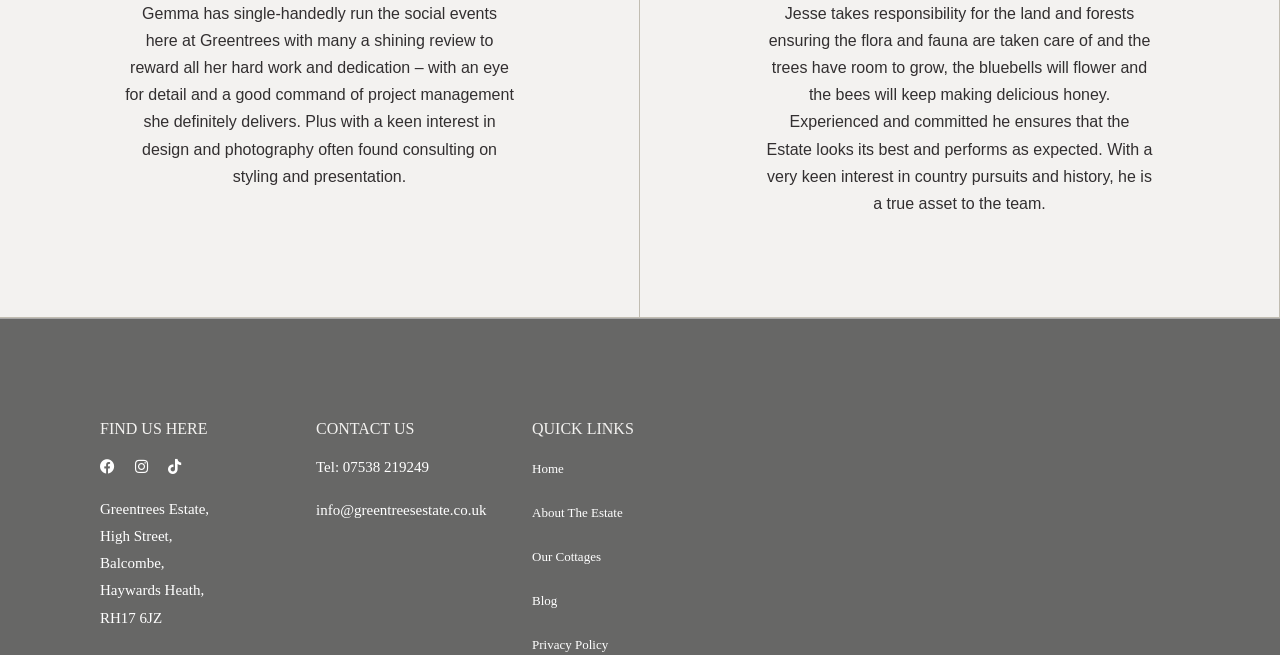From the webpage screenshot, predict the bounding box coordinates (top-left x, top-left y, bottom-right x, bottom-right y) for the UI element described here: Our Cottages

[0.416, 0.838, 0.47, 0.861]